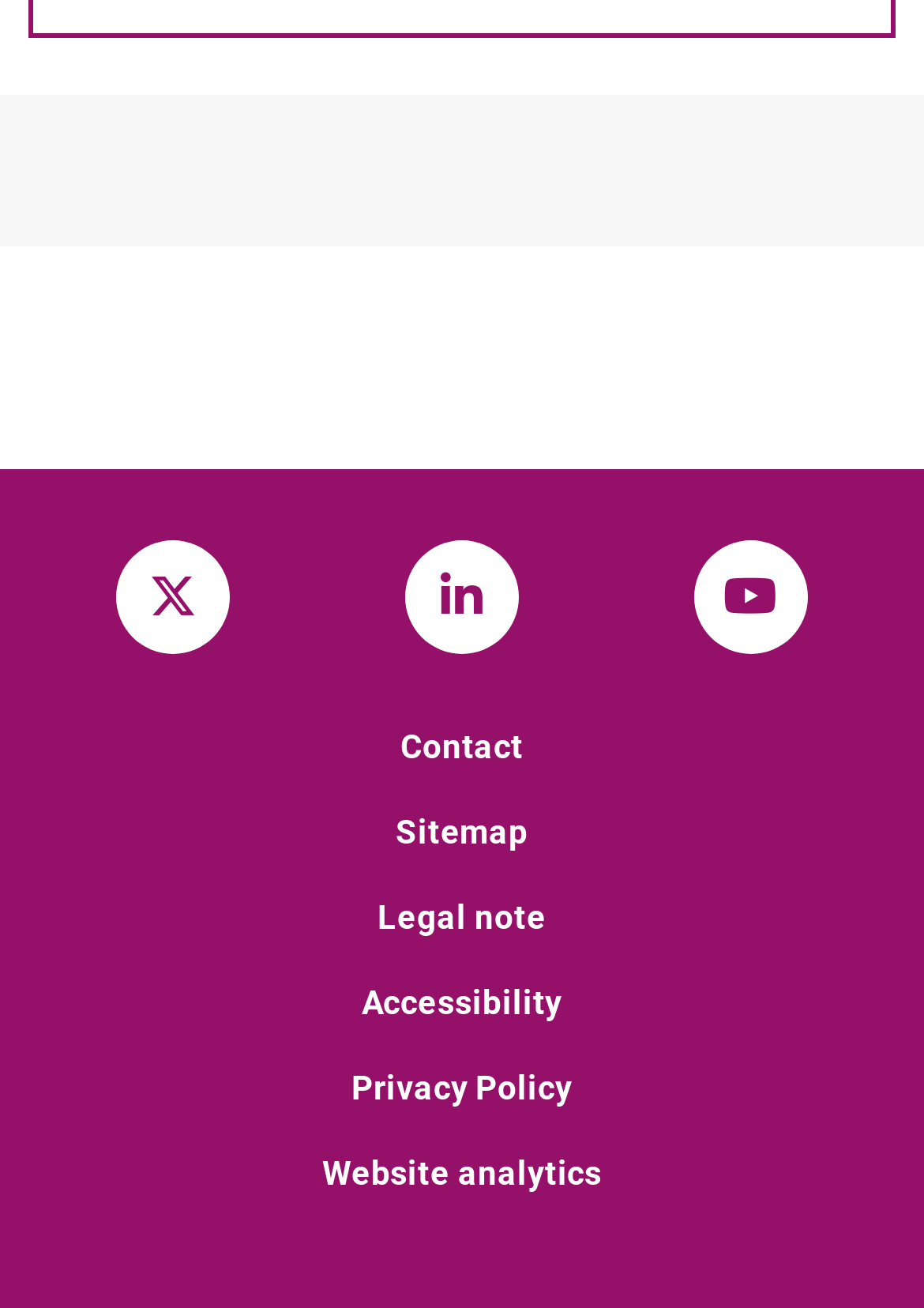Indicate the bounding box coordinates of the clickable region to achieve the following instruction: "Visit Twitter channel."

[0.126, 0.414, 0.249, 0.501]